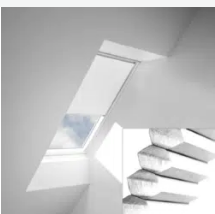Provide a thorough and detailed caption for the image.

The image showcases a modern VELUX skylight installed in a sleek, minimalistic ceiling setting. Its unique angled design enhances the architectural aesthetics while allowing natural light to flood the interior space. Visible through the pane is a bright, open sky, further contributing to the airy feel of the room. In the corner of the image, there is a detailed view of a honeycomb blind specifically designed for VELUX skylights, showcasing its layered structure. This blind not only adds a touch of elegance but also emphasizes energy efficiency and light control, making it a functional complement to the skylight. Overall, the image reflects VELUX's commitment to quality and performance in natural lighting solutions.